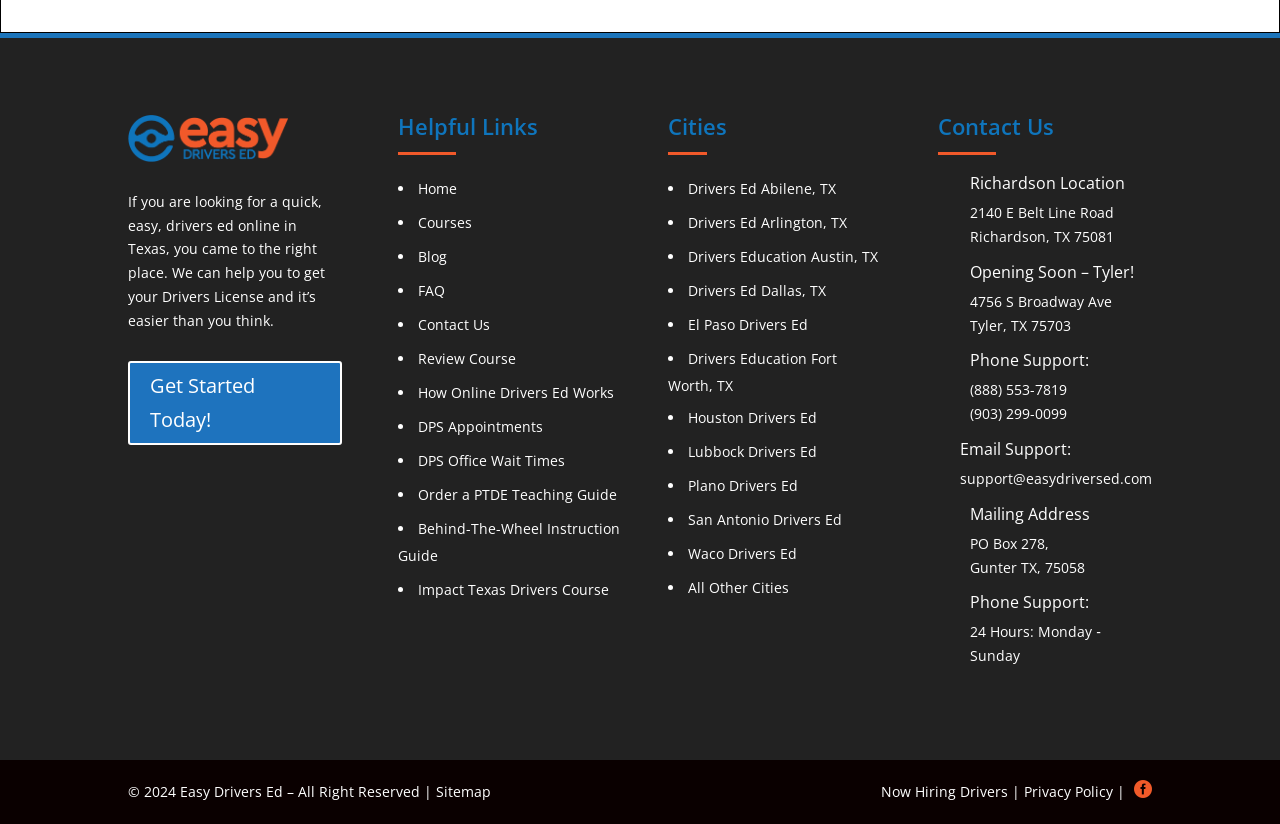How many locations are listed for contact information?
Please answer the question as detailed as possible.

There are two locations listed for contact information: Richardson Location and Tyler Location, which are both in Texas.